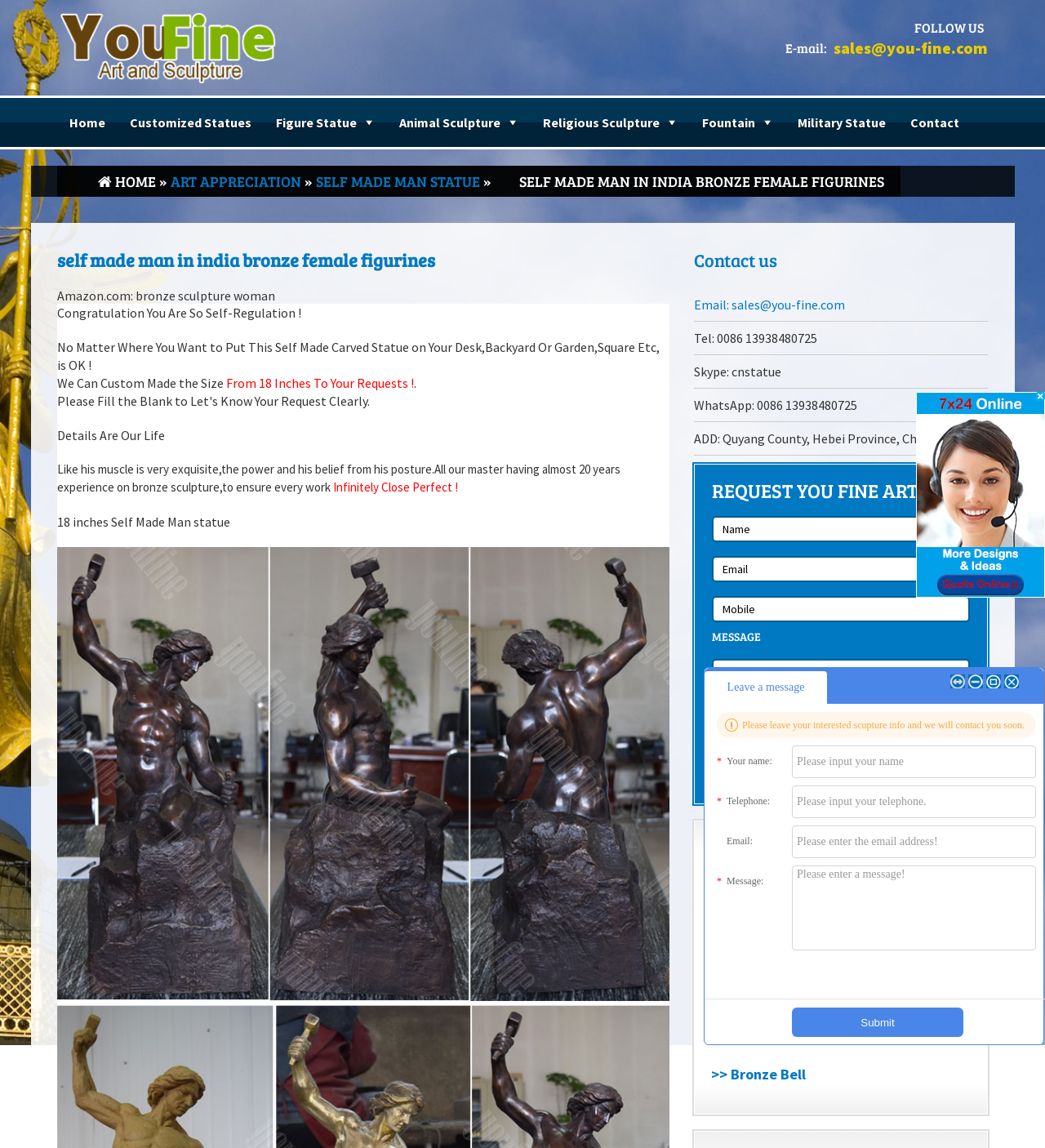Identify the bounding box coordinates for the element you need to click to achieve the following task: "Fill in the 'Name' textbox". Provide the bounding box coordinates as four float numbers between 0 and 1, in the form [left, top, right, bottom].

[0.682, 0.45, 0.928, 0.473]